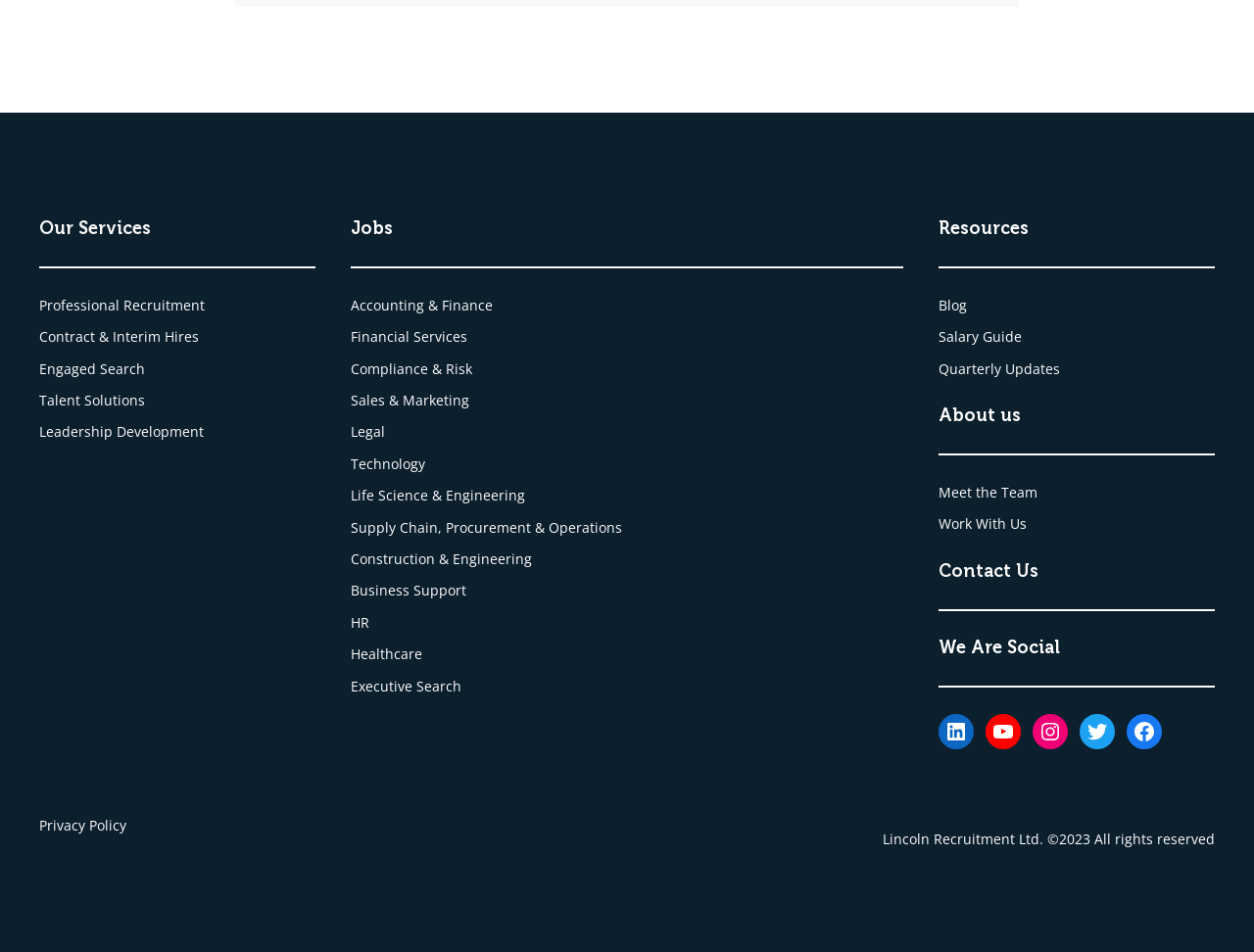By analyzing the image, answer the following question with a detailed response: What types of jobs are available?

The webpage lists various job categories including Accounting & Finance, Financial Services, Compliance & Risk, Sales & Marketing, Legal, Technology, Life Science & Engineering, Supply Chain, Procurement & Operations, Construction & Engineering, Business Support, HR, and Healthcare.